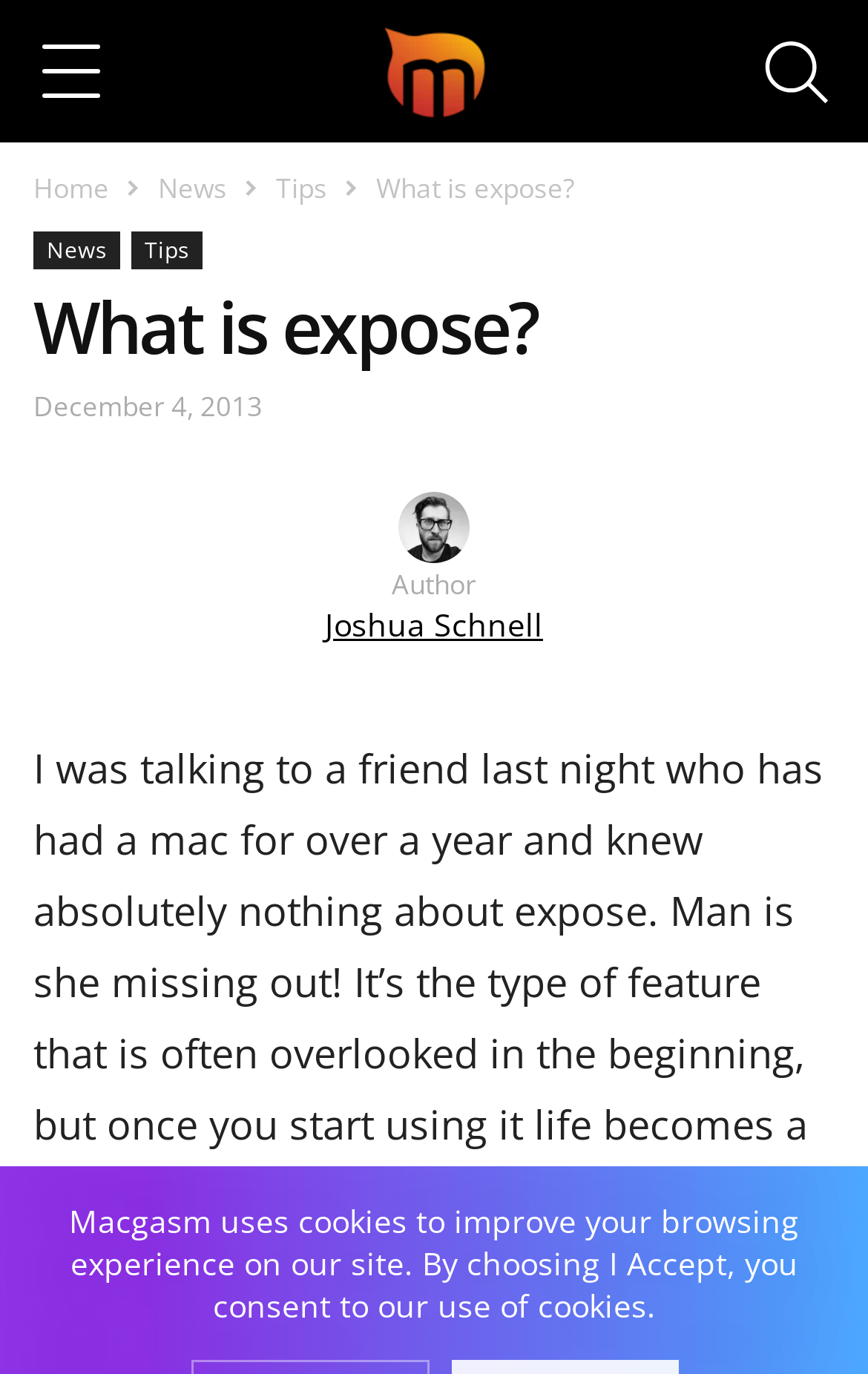Identify and provide the bounding box for the element described by: "Andrew Burt".

None